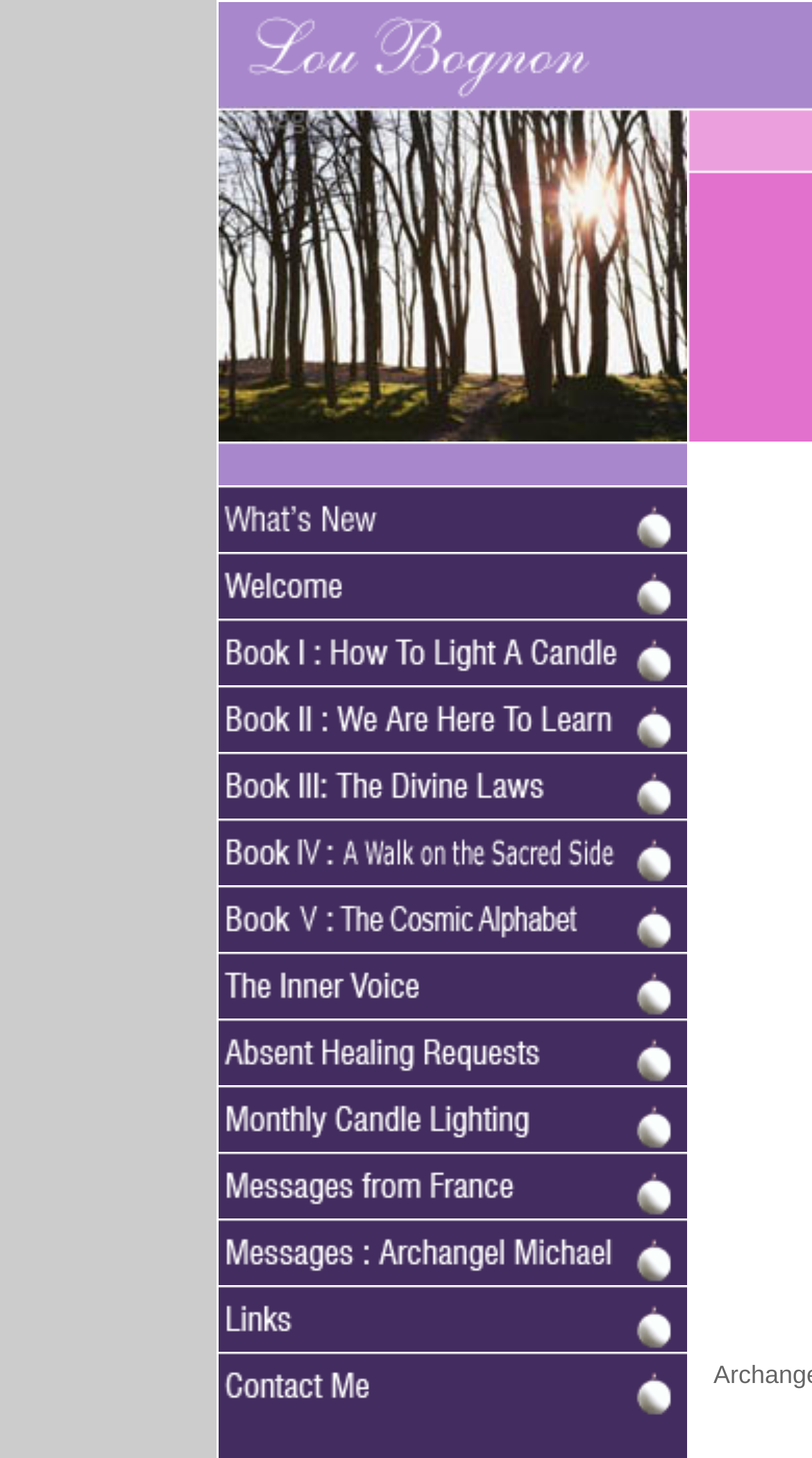Could you specify the bounding box coordinates for the clickable section to complete the following instruction: "click the link in the fifth row"?

[0.269, 0.497, 0.846, 0.521]